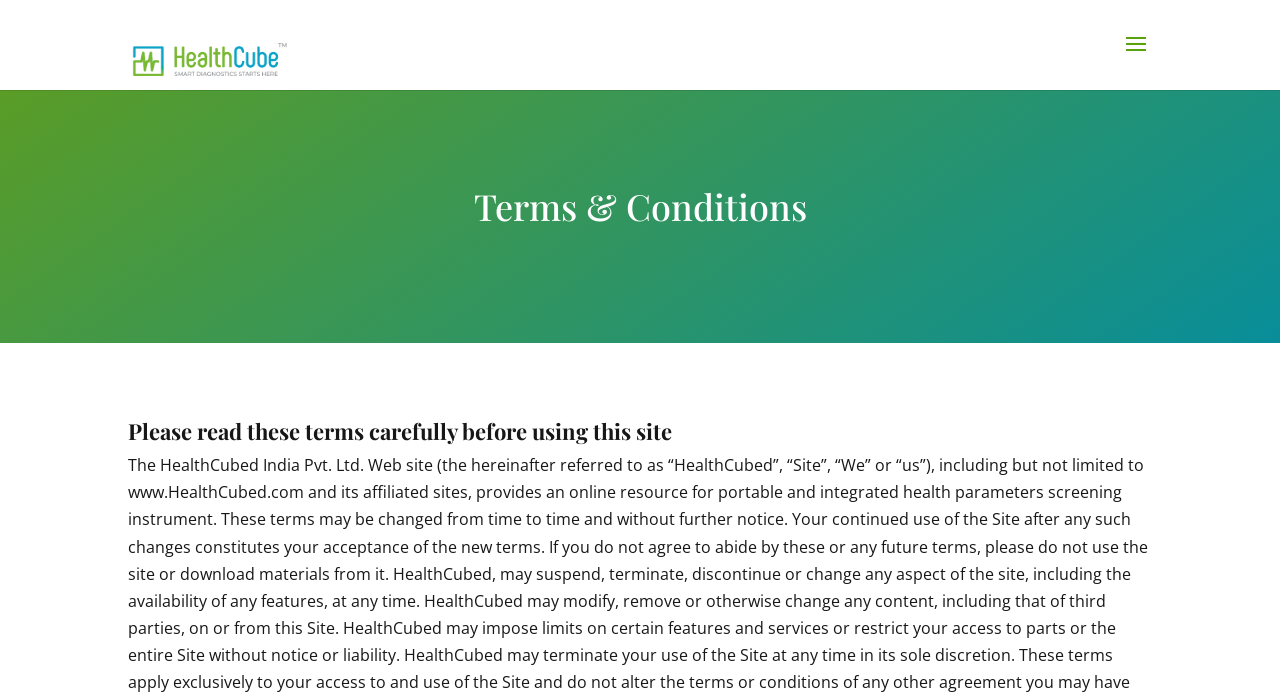Determine the bounding box coordinates of the UI element described by: "alt="HealthCube"".

[0.103, 0.047, 0.307, 0.078]